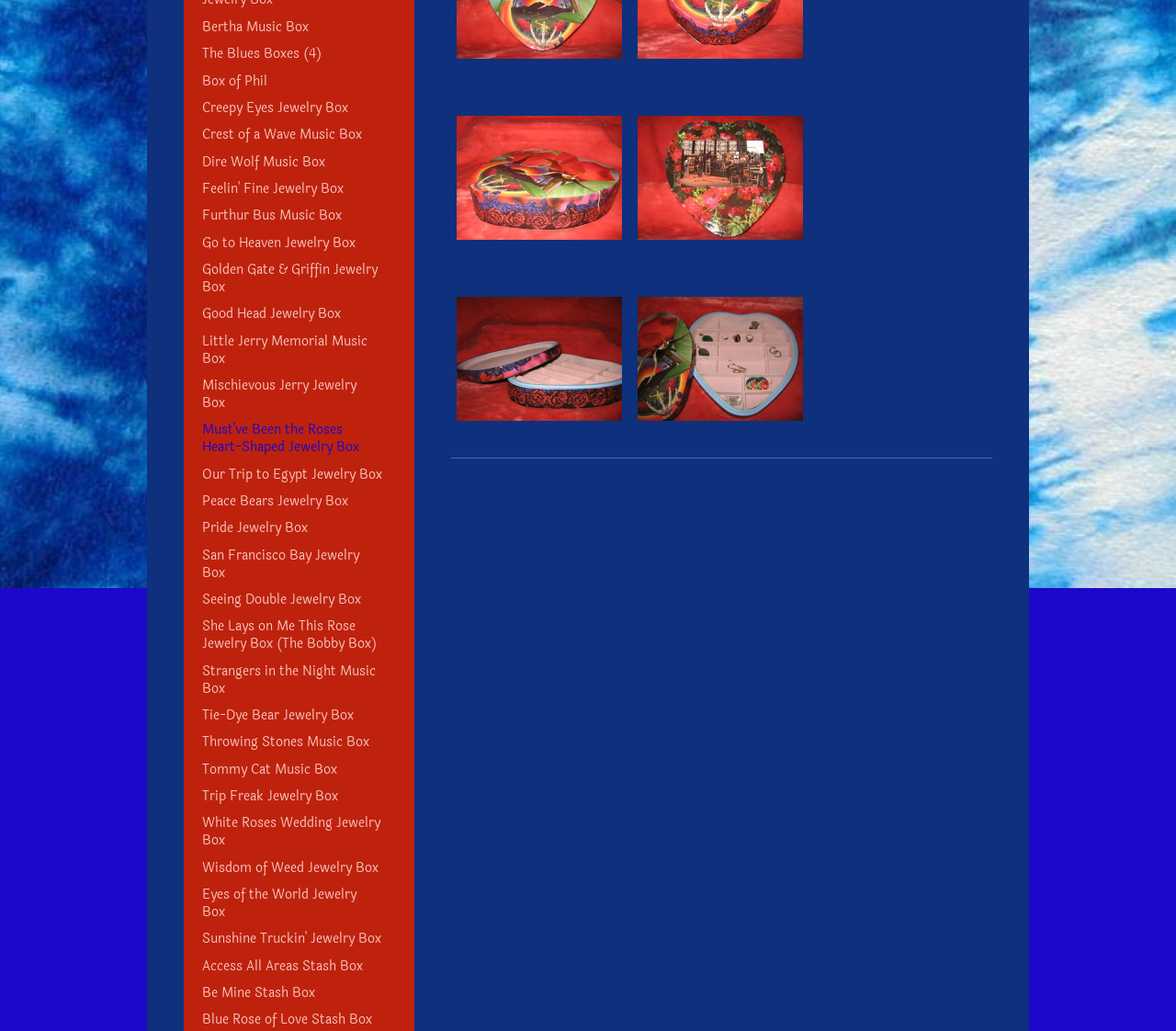Determine the bounding box coordinates for the UI element described. Format the coordinates as (top-left x, top-left y, bottom-right x, bottom-right y) and ensure all values are between 0 and 1. Element description: Little Jerry Memorial Music Box

[0.172, 0.318, 0.337, 0.361]